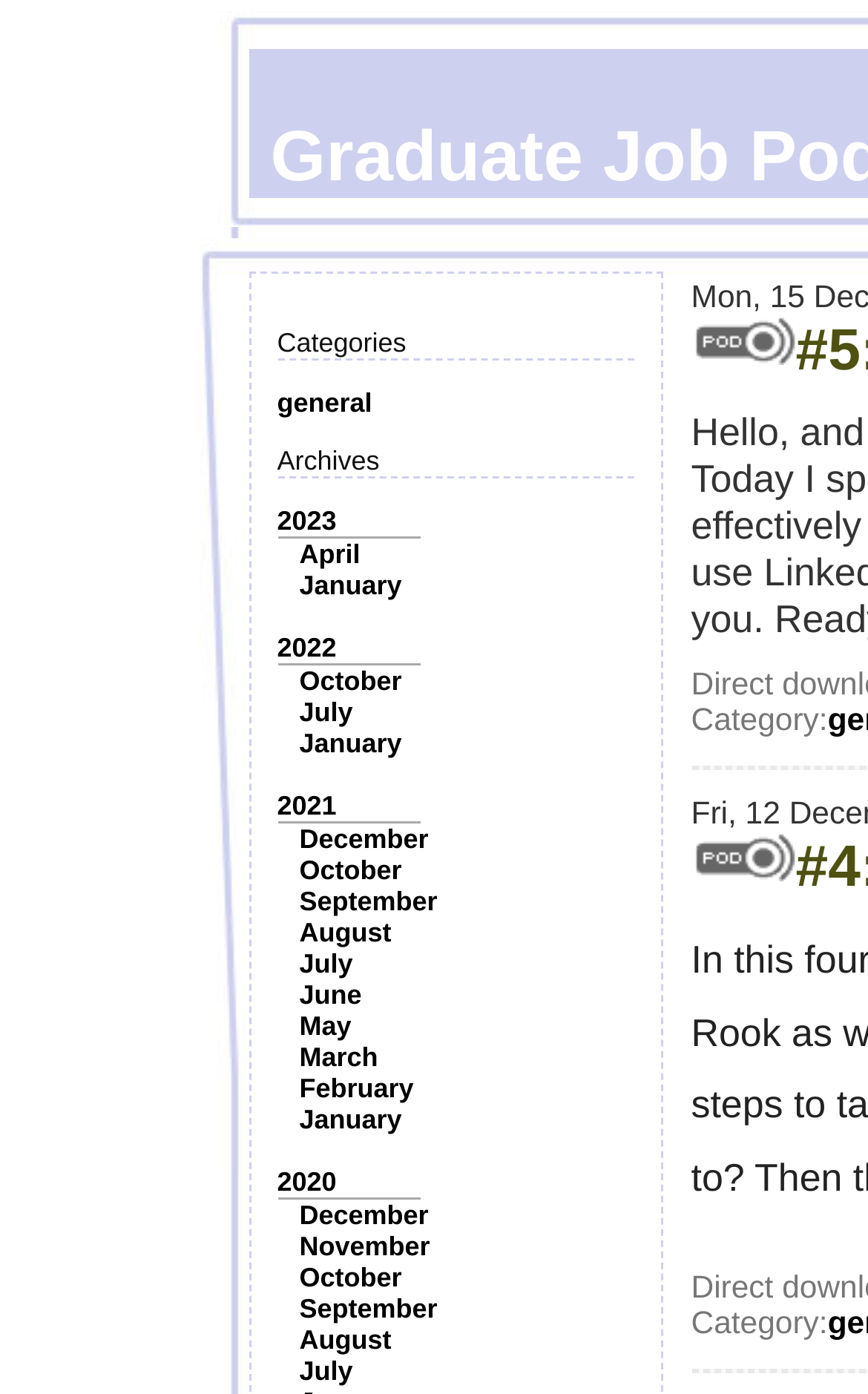How many months are listed under 2022?
Based on the image, respond with a single word or phrase.

3